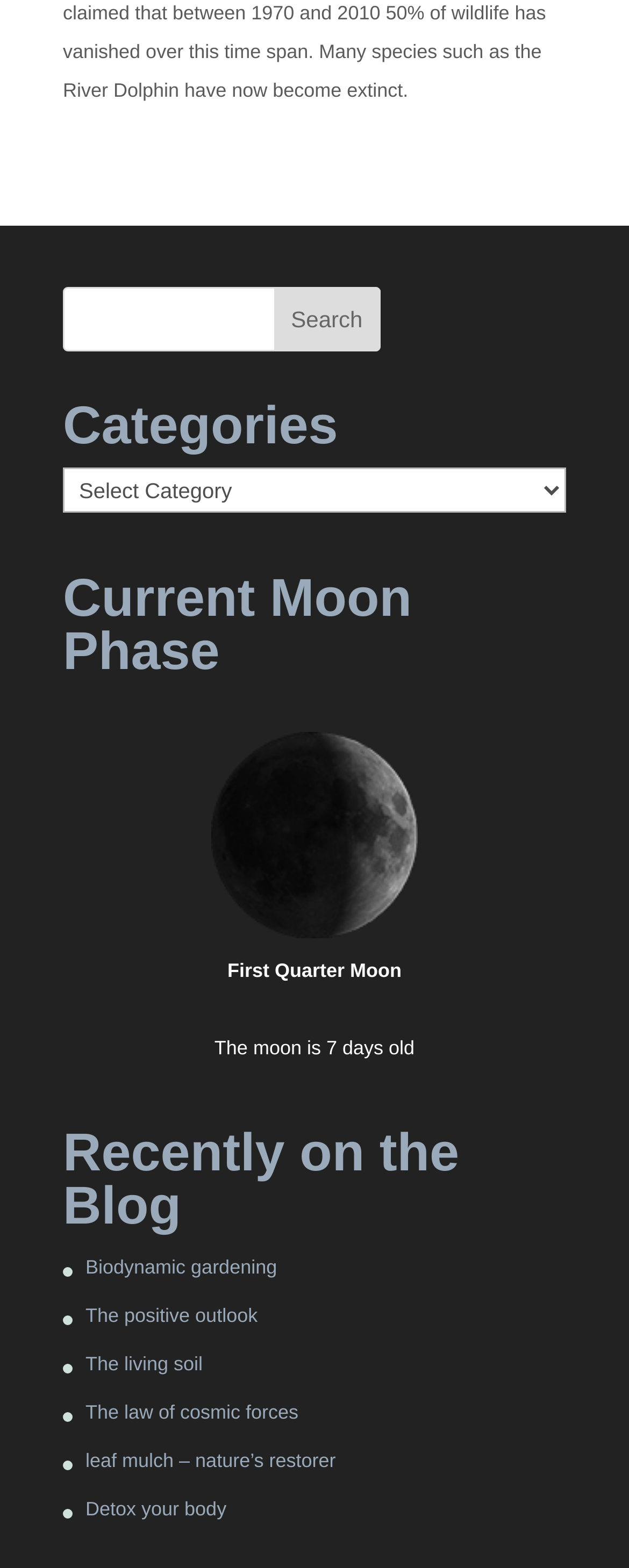Could you find the bounding box coordinates of the clickable area to complete this instruction: "Read about Biodynamic gardening"?

[0.136, 0.801, 0.44, 0.815]